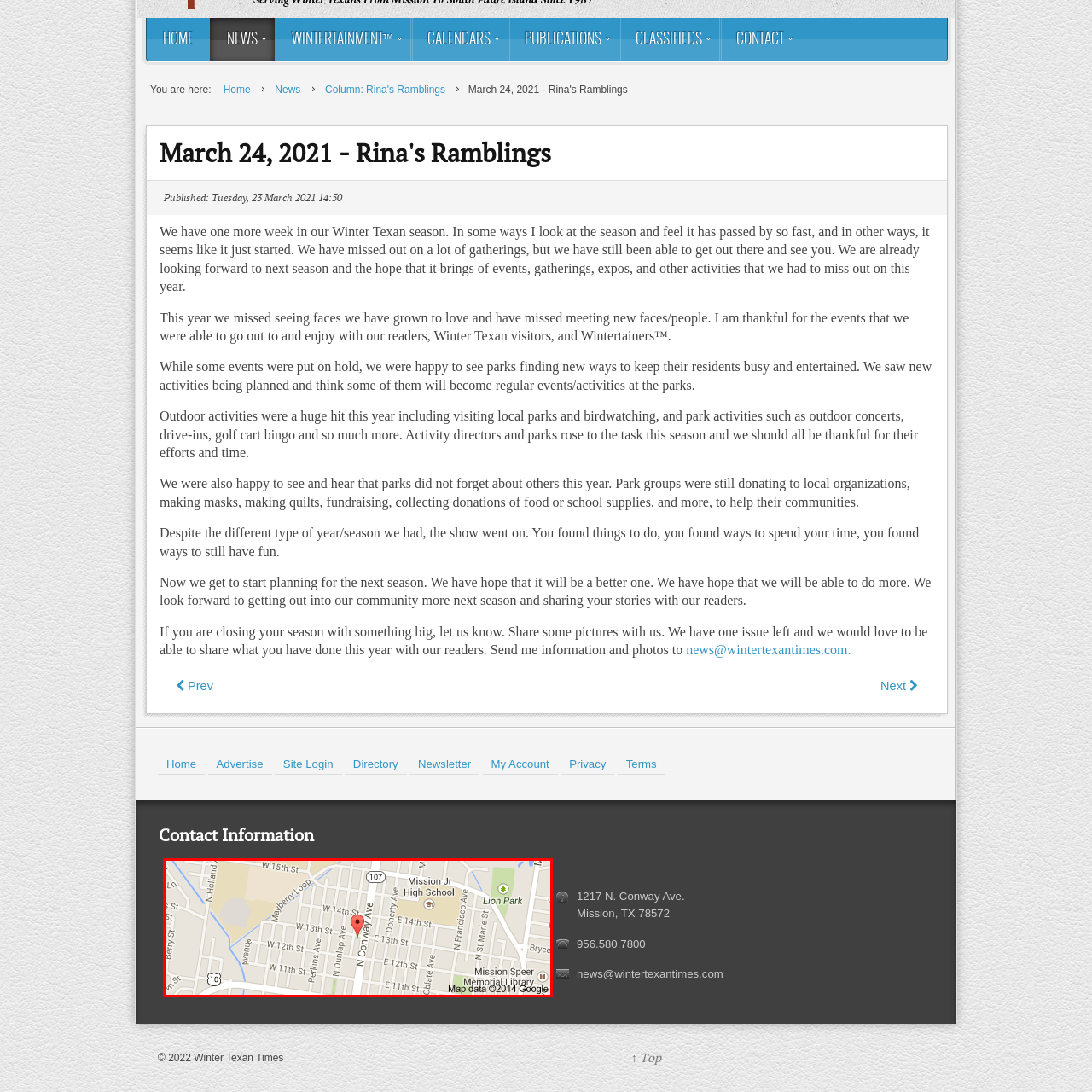Using the image highlighted in the red border, answer the following question concisely with a word or phrase:
What is the zip code of the address provided?

78572